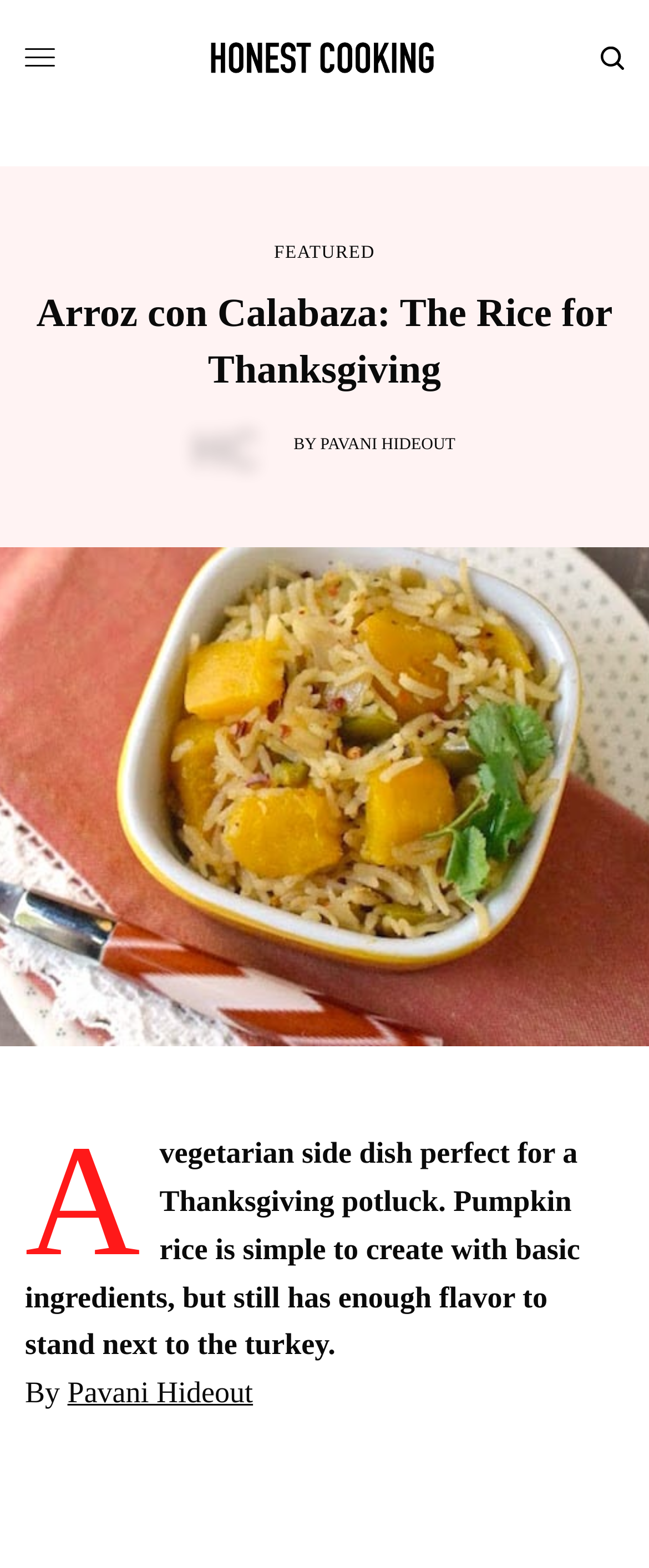Give an in-depth explanation of the webpage layout and content.

The webpage is about a vegetarian side dish recipe, specifically pumpkin rice, perfect for Thanksgiving. At the top left, there is a link to "Honest Cooking" accompanied by an image with the same name. To the right of this link, there is a small image with no description. 

Below the top section, there is a header section that spans almost the entire width of the page. Within this section, there is a heading that reads "Arroz con Calabaza: The Rice for Thanksgiving". To the right of the heading, there is a link labeled "FEATURED". 

Further down, there is a section that contains information about the author. It starts with the text "BY" followed by a link to "PAVANI HIDEOUT". 

The main content of the webpage is a paragraph of text that describes the recipe, stating that it is a simple and flavorful dish that can be made with basic ingredients. Below this paragraph, there is another "By" label followed by a link to "Pavani Hideout", likely indicating the author of the recipe.